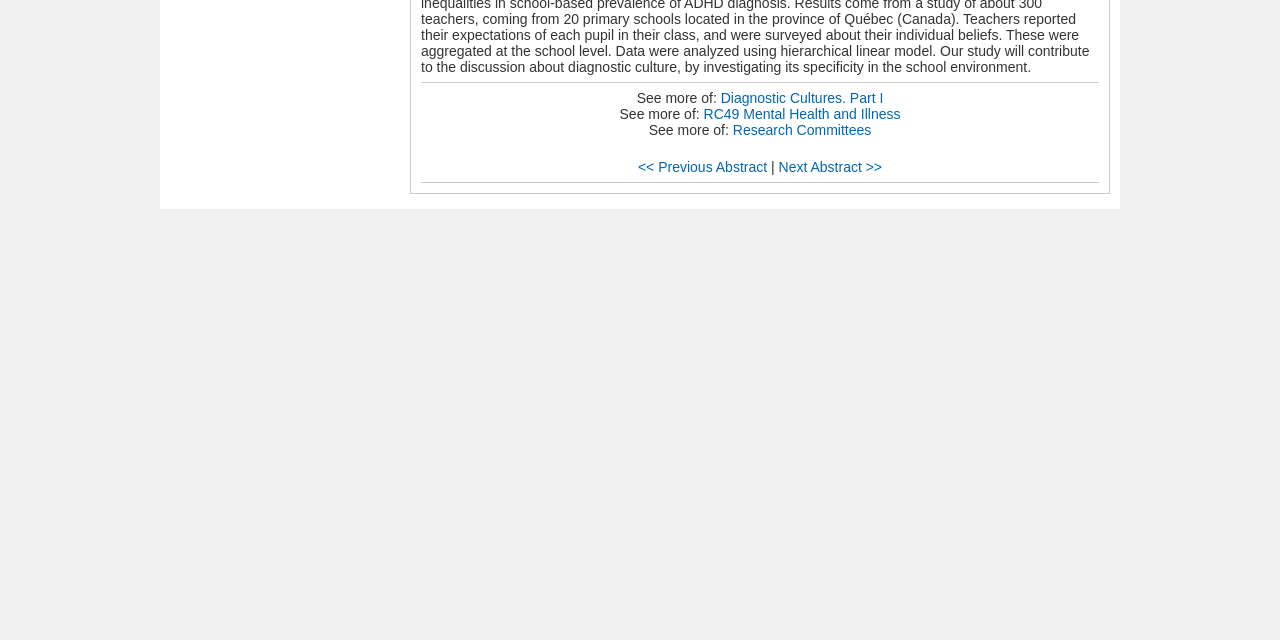Please provide the bounding box coordinates for the UI element as described: "Research Committees". The coordinates must be four floats between 0 and 1, represented as [left, top, right, bottom].

[0.572, 0.191, 0.681, 0.216]